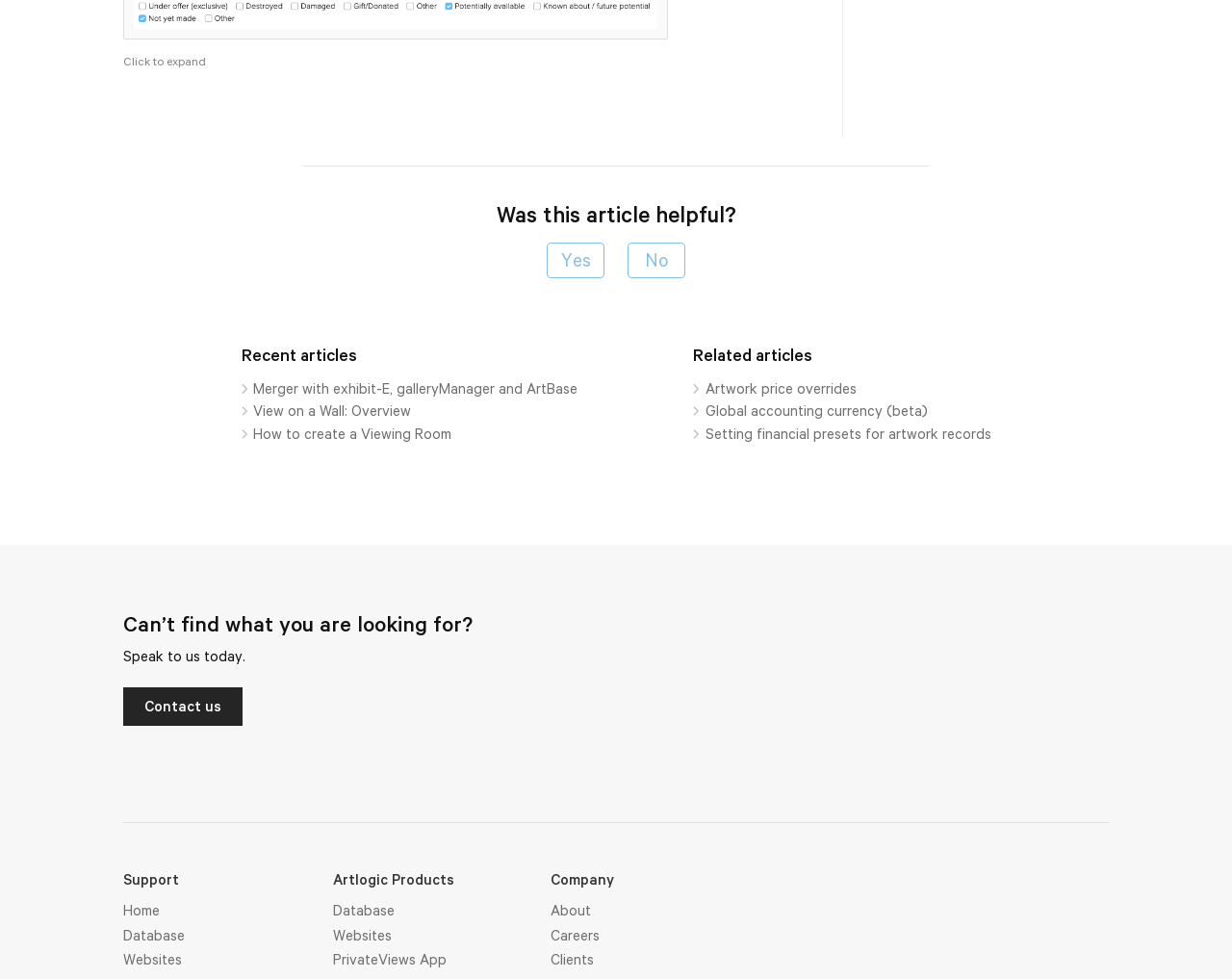What is the 'Company' section about?
Please provide a detailed answer to the question.

The 'Company' section contains links to 'About', 'Careers', and 'Clients', which suggests that it is a section about the company, its history, and its relationships with clients.